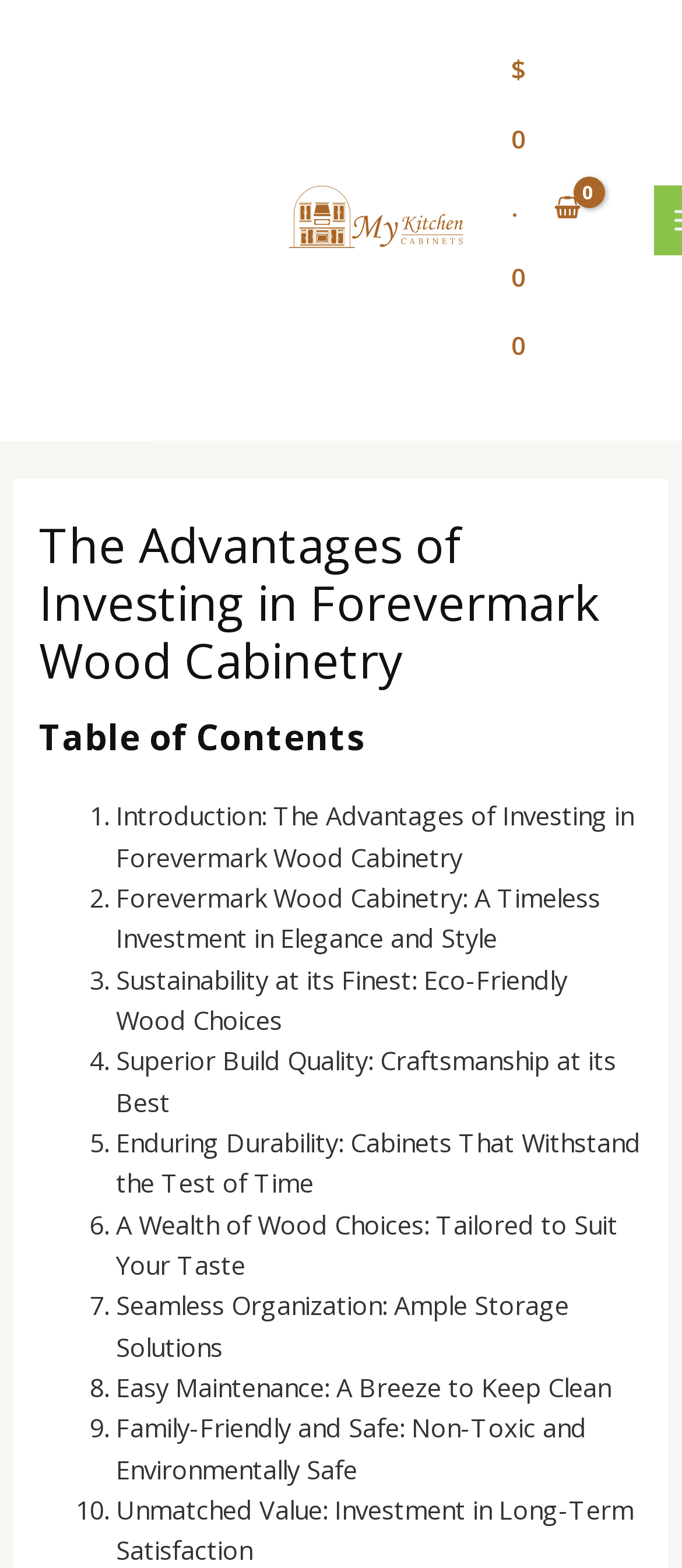How many types of wood choices are available?
Refer to the image and provide a thorough answer to the question.

Although the static text 'A Wealth of Wood Choices: Tailored to Suit Your Taste' suggests that there are multiple wood choices available, the exact number is not specified on this webpage.